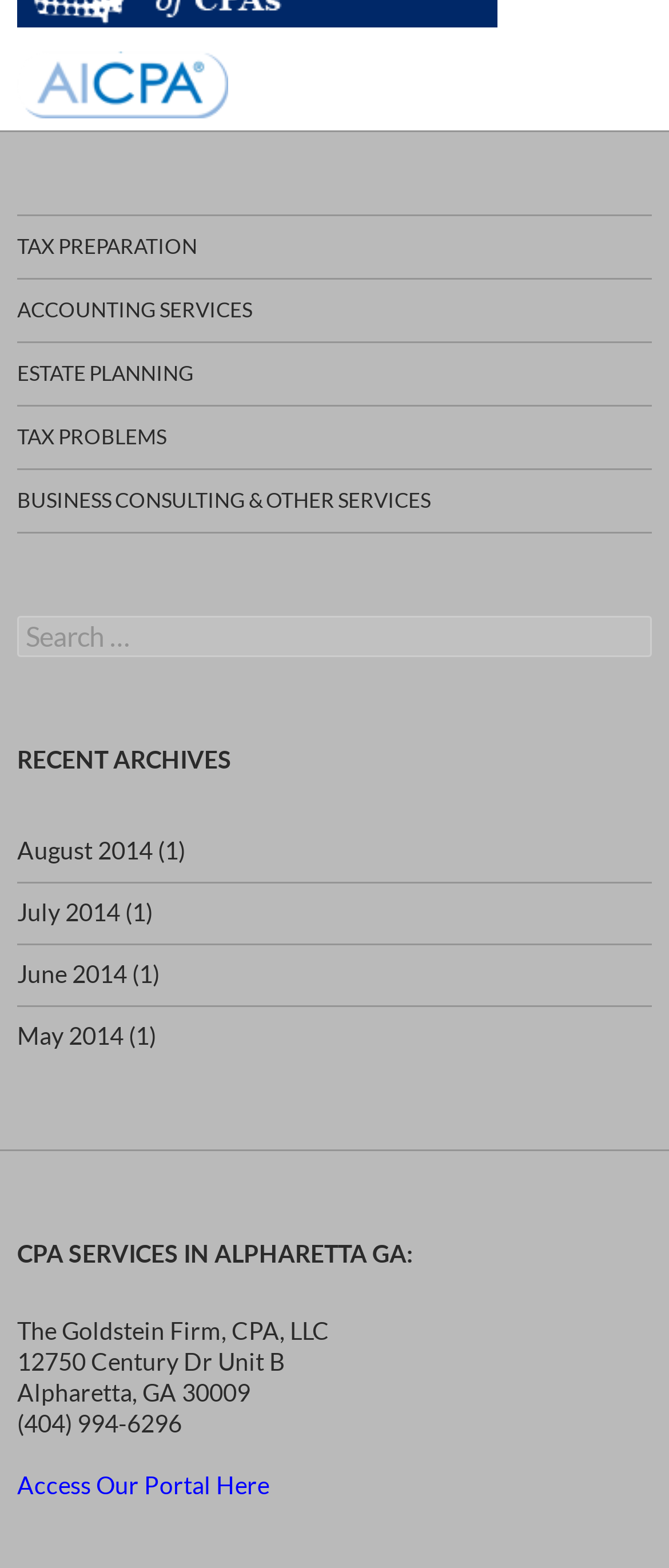Could you find the bounding box coordinates of the clickable area to complete this instruction: "View August 2014 archives"?

[0.026, 0.533, 0.228, 0.551]